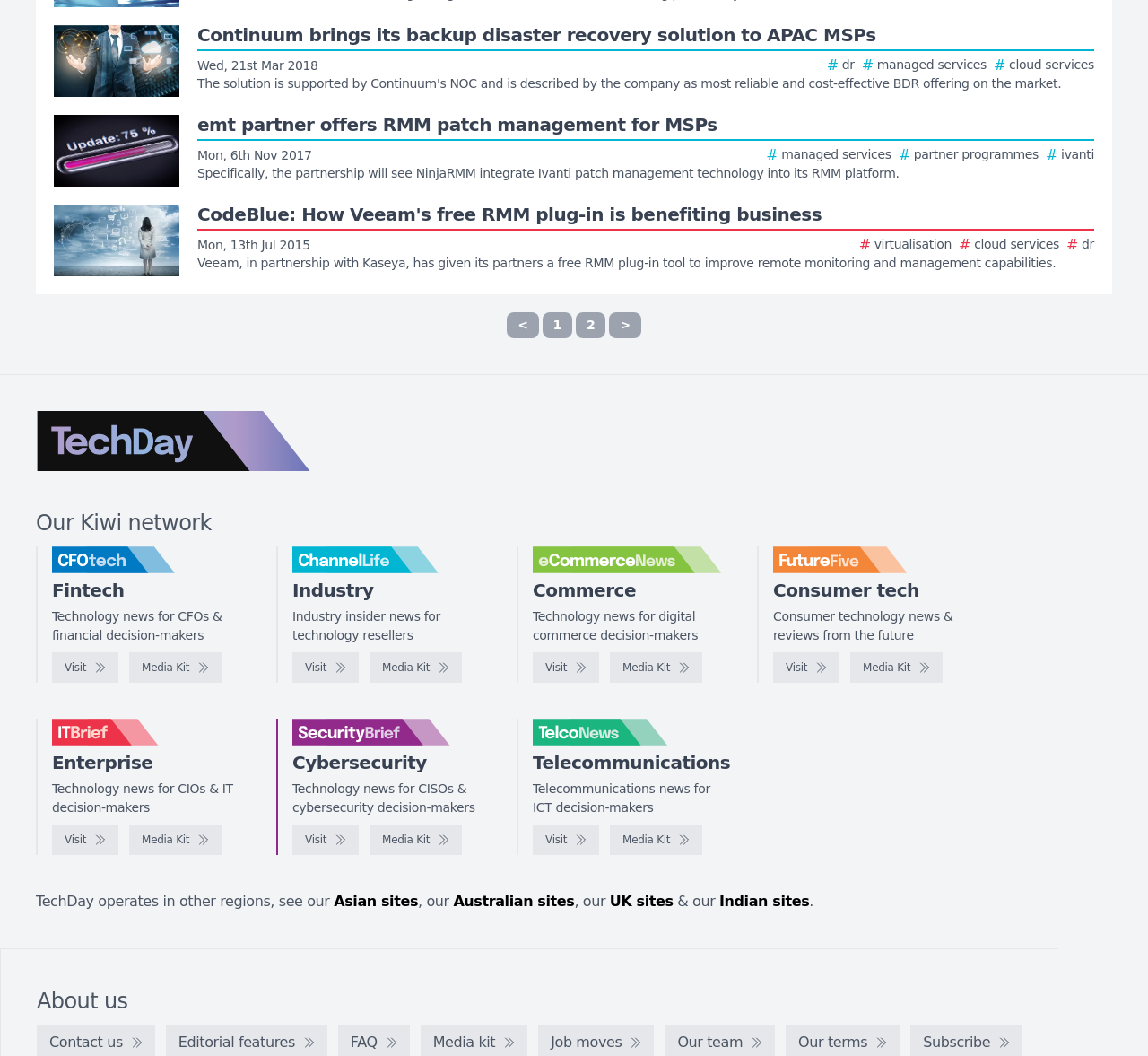Please identify the bounding box coordinates of the area that needs to be clicked to fulfill the following instruction: "Go to page 2."

[0.502, 0.296, 0.528, 0.32]